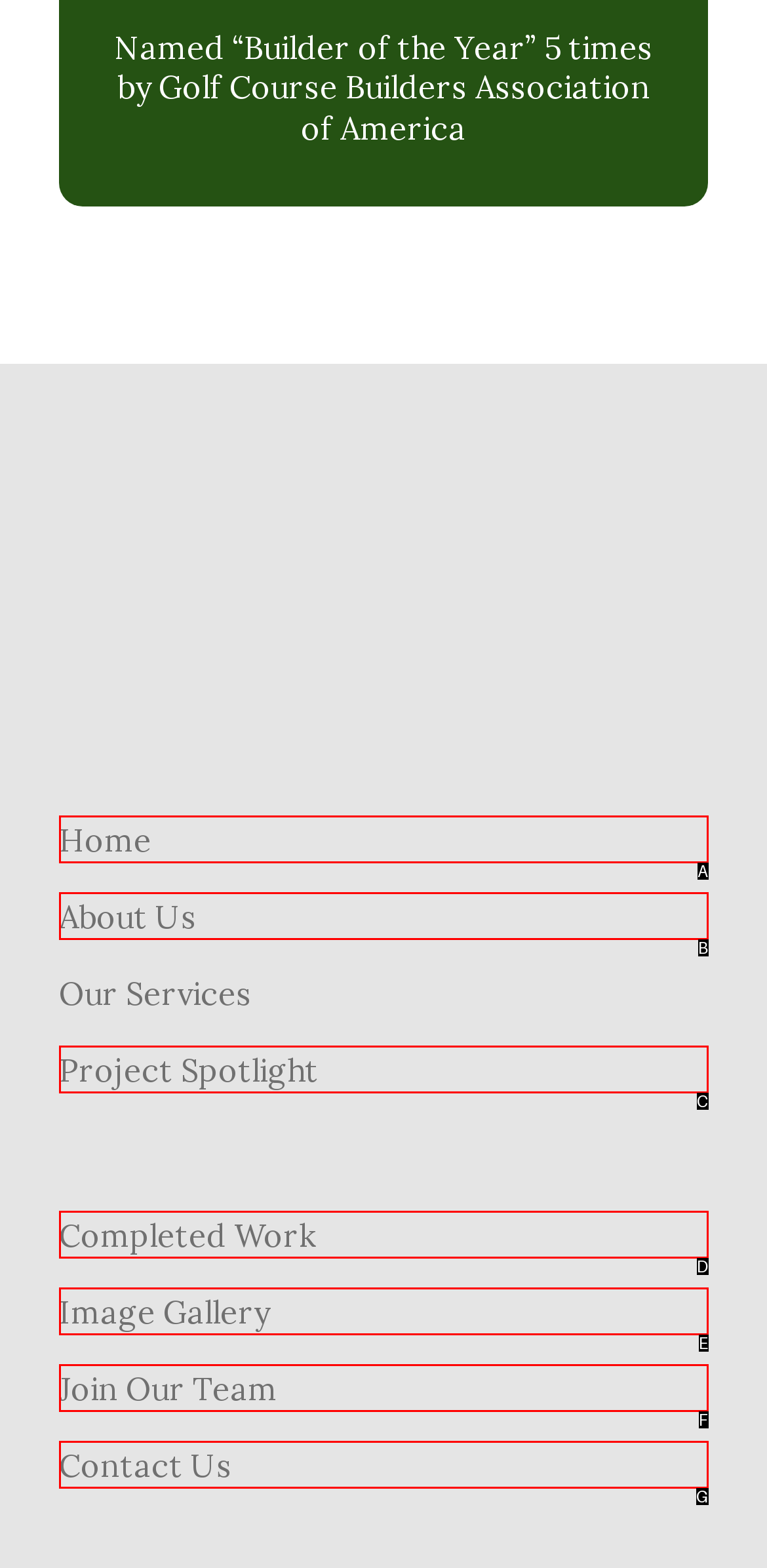Based on the description: Home, identify the matching HTML element. Reply with the letter of the correct option directly.

A